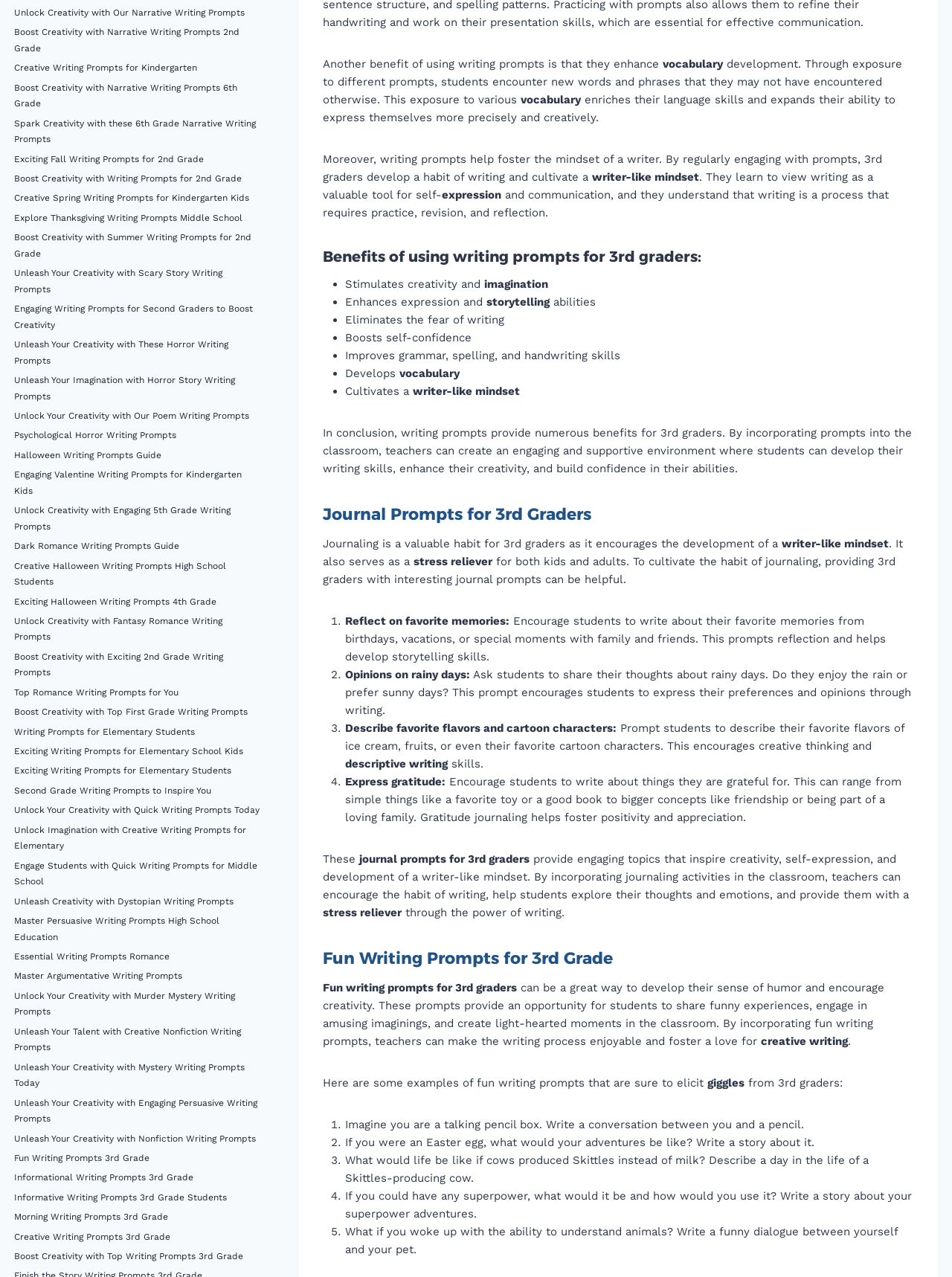What are the benefits of using writing prompts for 3rd graders?
Give a single word or phrase answer based on the content of the image.

Stimulates creativity, enhances expression, eliminates fear of writing, boosts self-confidence, improves grammar, spelling, and handwriting skills, develops vocabulary, and cultivates a writer-like mindset